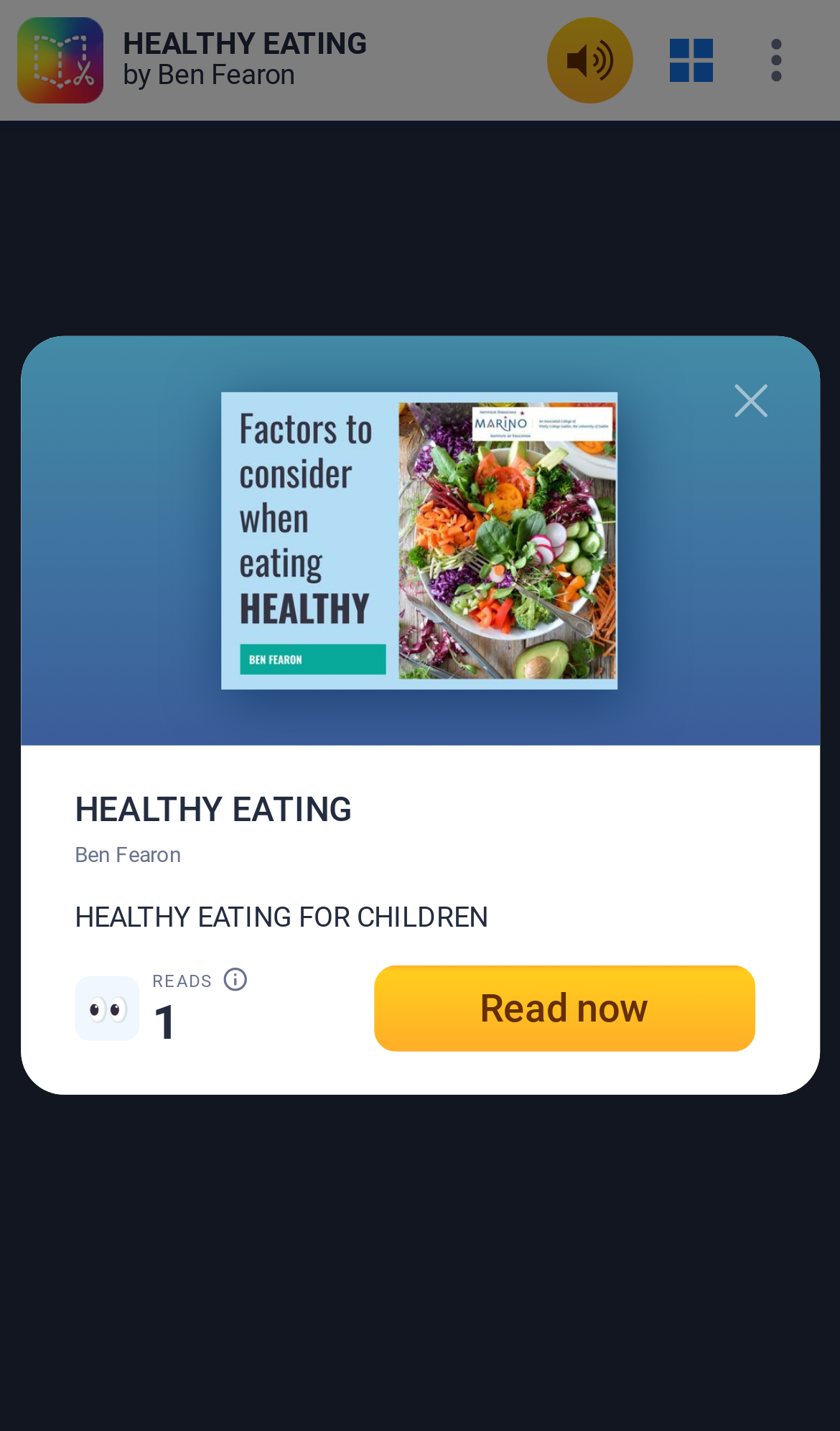Who is the author of this book?
Answer the question with detailed information derived from the image.

The author of the book can be found in the StaticText element 'by Ben Fearon' with bounding box coordinates [0.146, 0.041, 0.351, 0.064]. This element is located below the heading element 'HEALTHY EATING'.